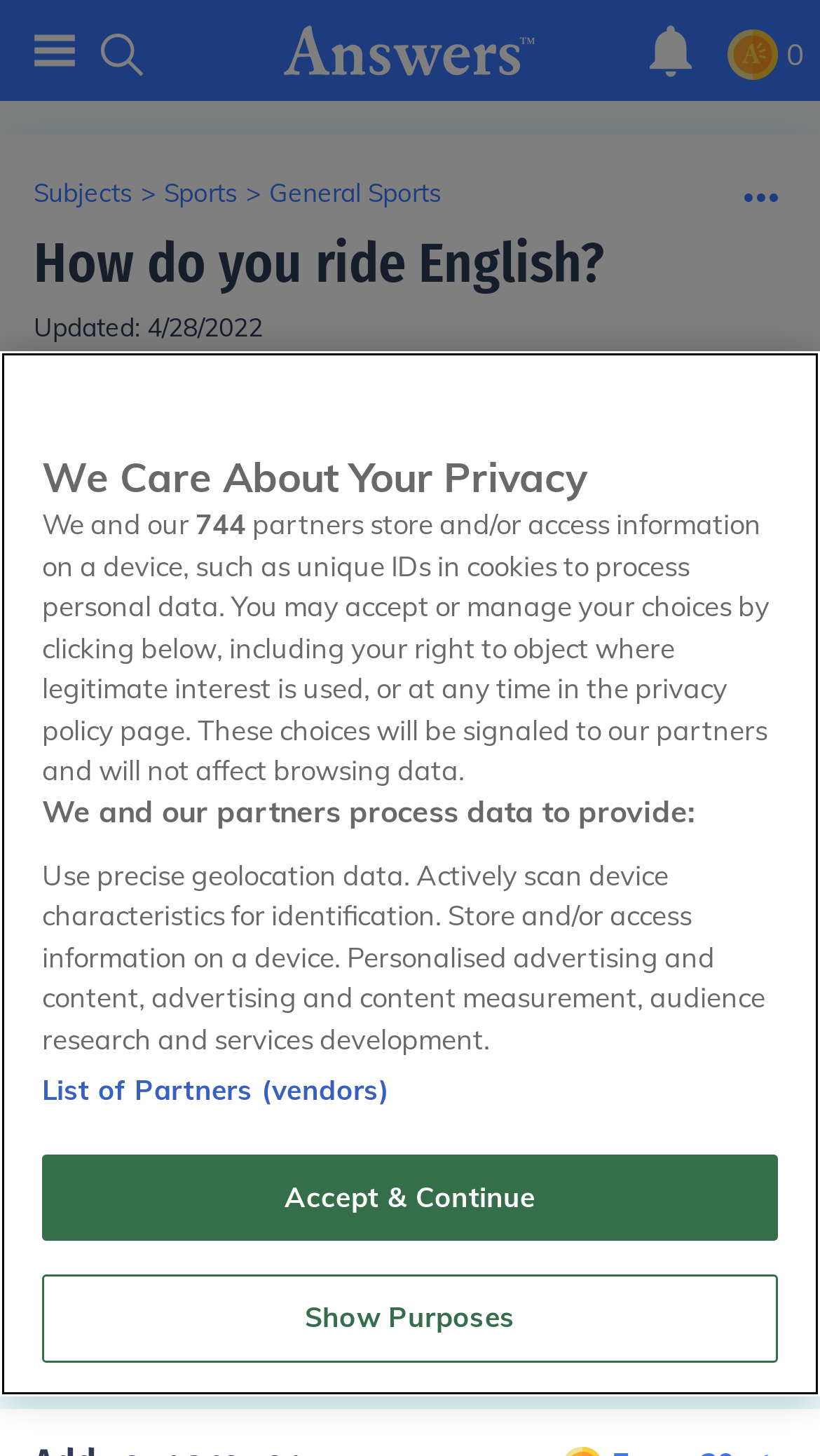Indicate the bounding box coordinates of the clickable region to achieve the following instruction: "Click the 'Add a Comment' button."

[0.041, 0.796, 0.959, 0.826]